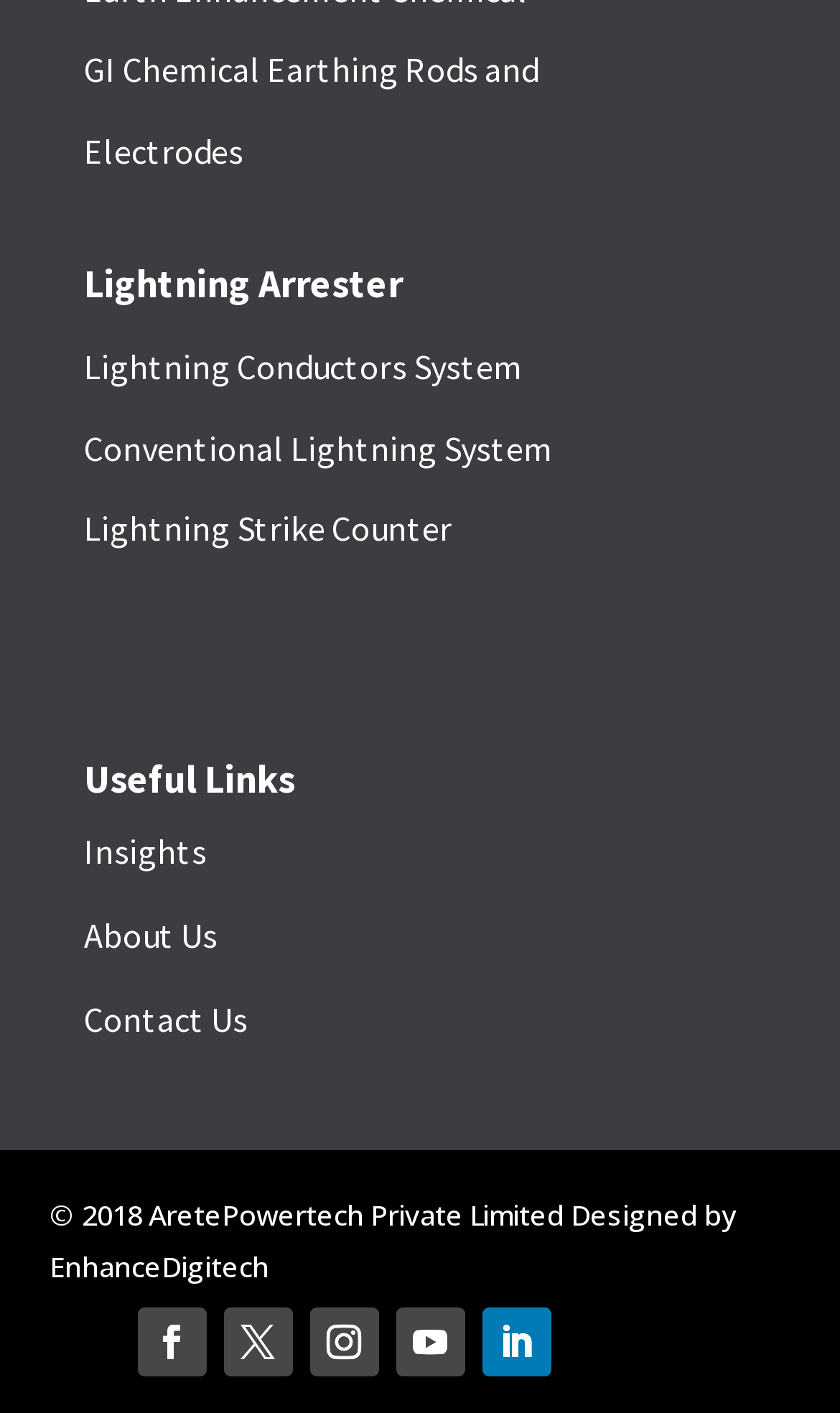Please find the bounding box coordinates of the element's region to be clicked to carry out this instruction: "Click on GI Chemical Earthing Rods and Electrodes".

[0.1, 0.034, 0.641, 0.122]